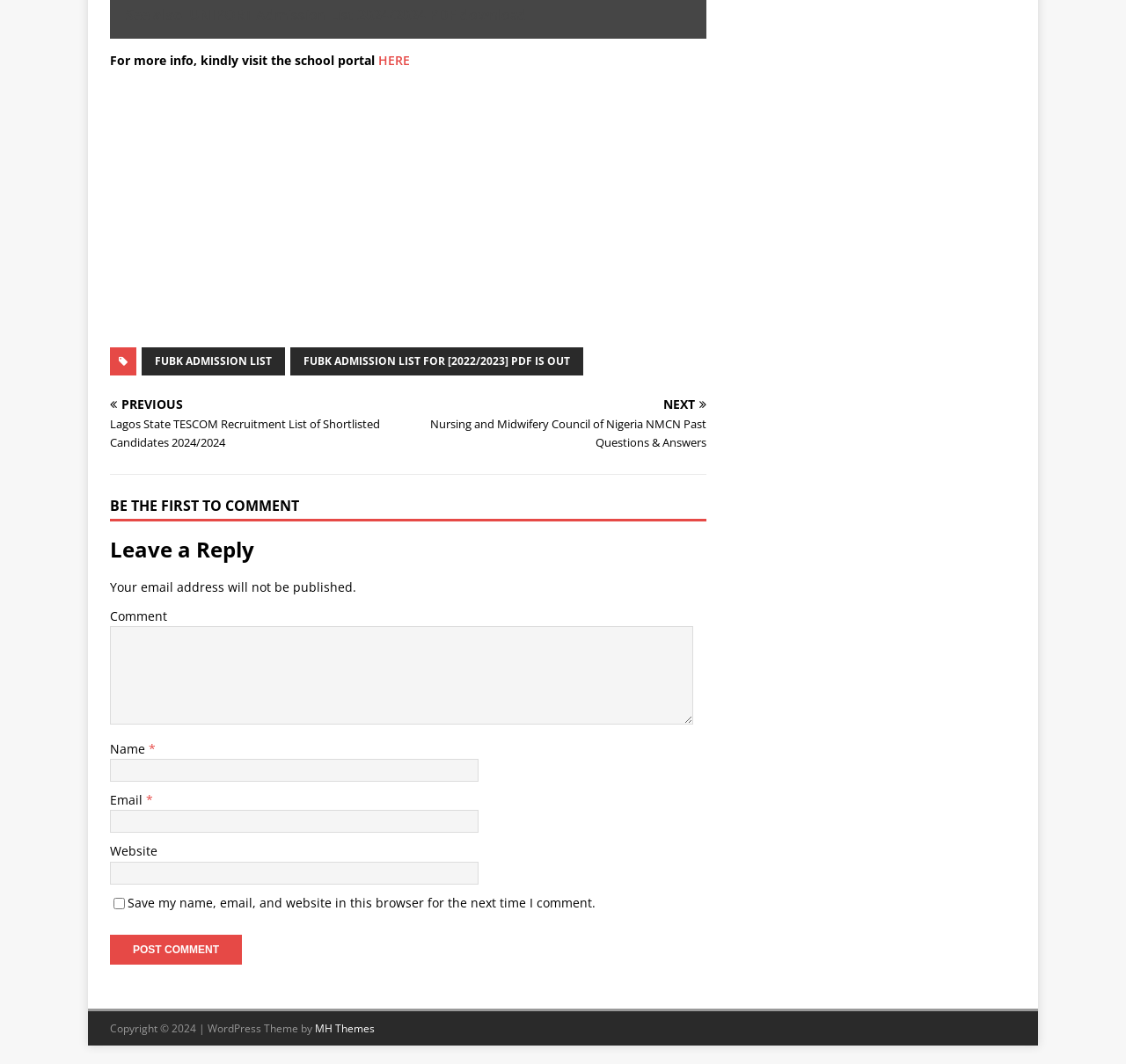What is the text of the first link on the page?
Using the image, respond with a single word or phrase.

FUBK ADMISSION LIST